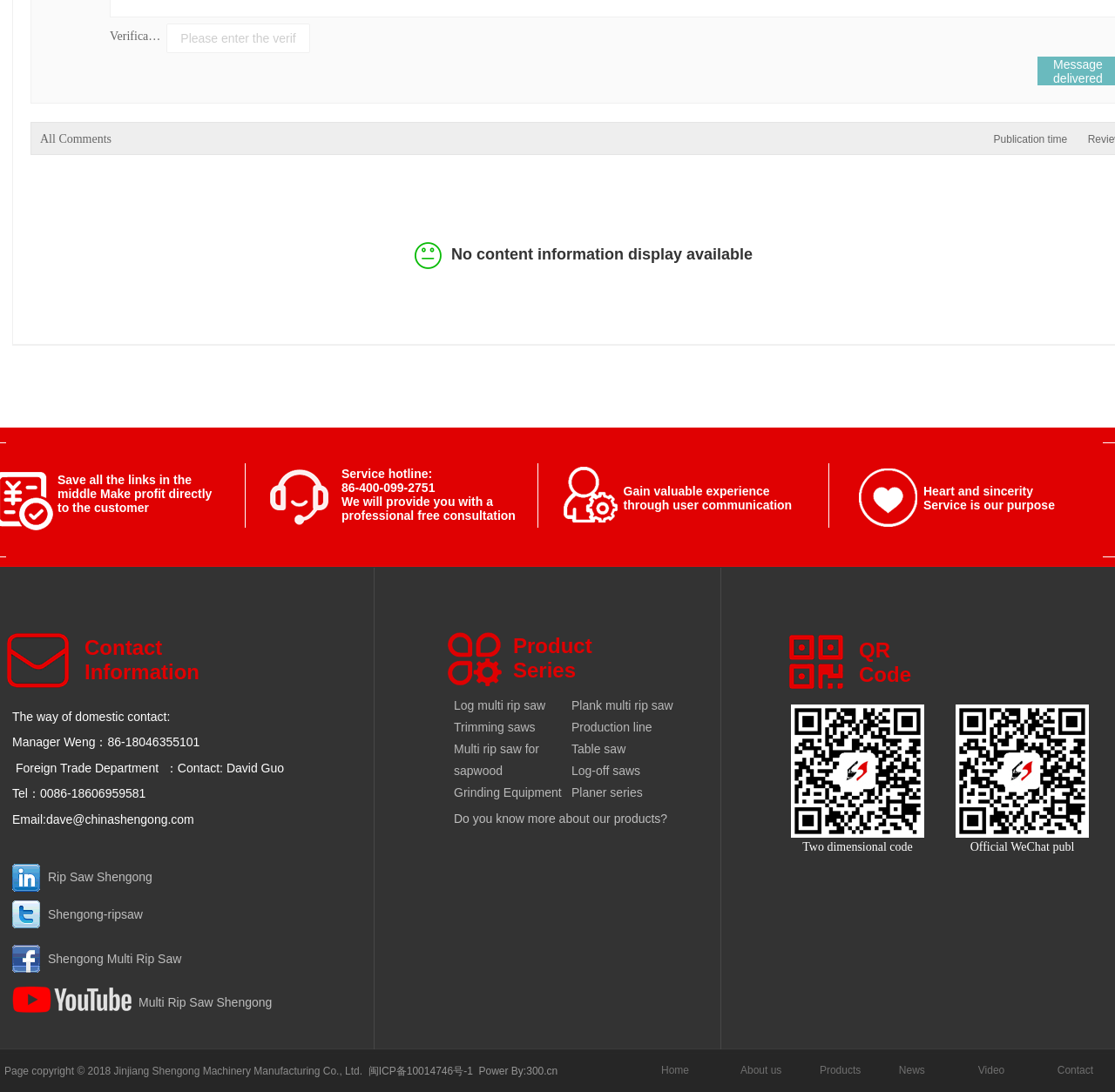How many links are there in the 'Products' section?
Based on the image, answer the question in a detailed manner.

The 'Products' section is located in the middle of the webpage, and it contains 6 links: 'Log multi rip saw', 'Plank multi rip saw', 'Trimming saws', 'Production line', 'Multi rip saw for sapwood', and 'Table saw'.